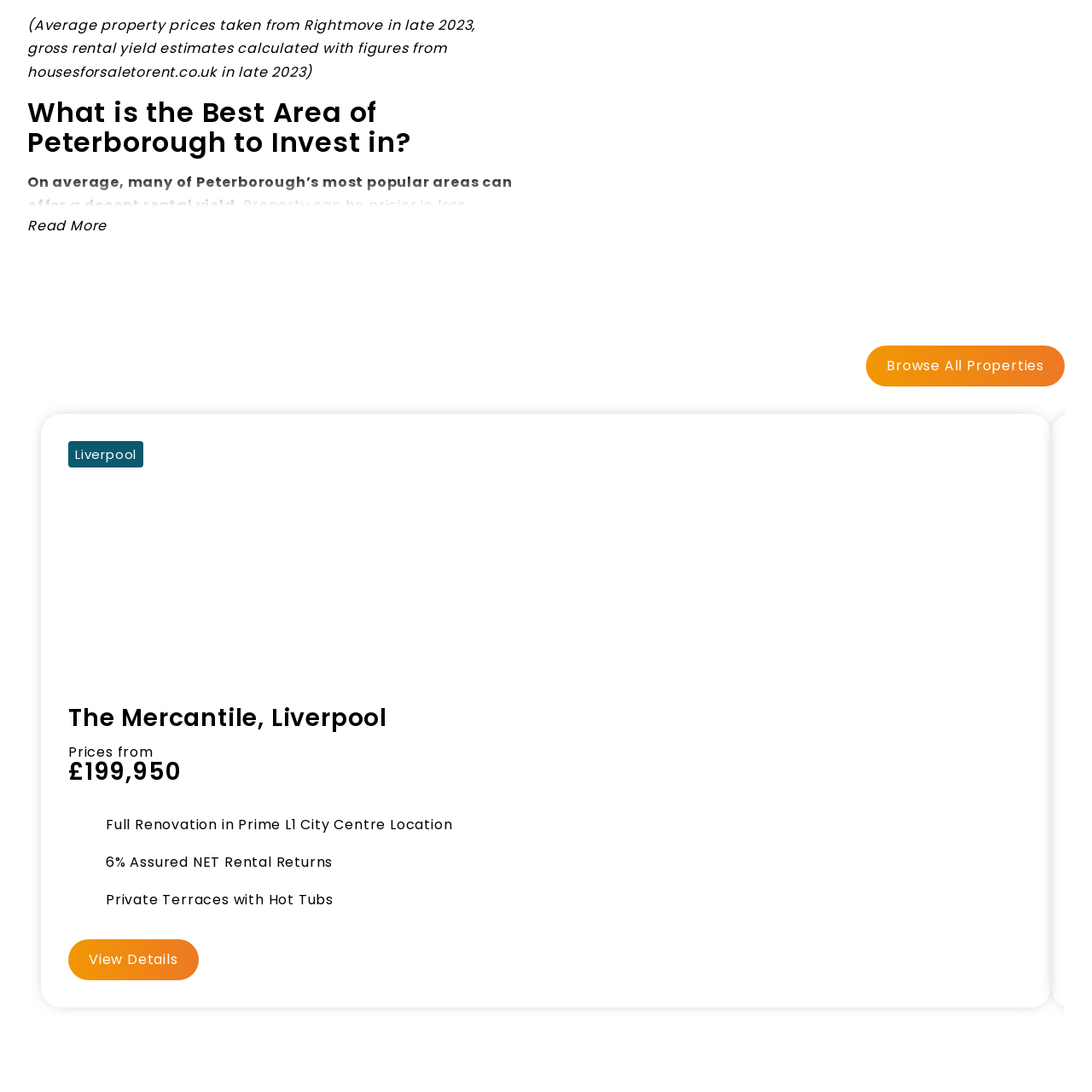Observe the highlighted image and answer the following: What is the minimum rental yield of The Mercantile?

over 6%